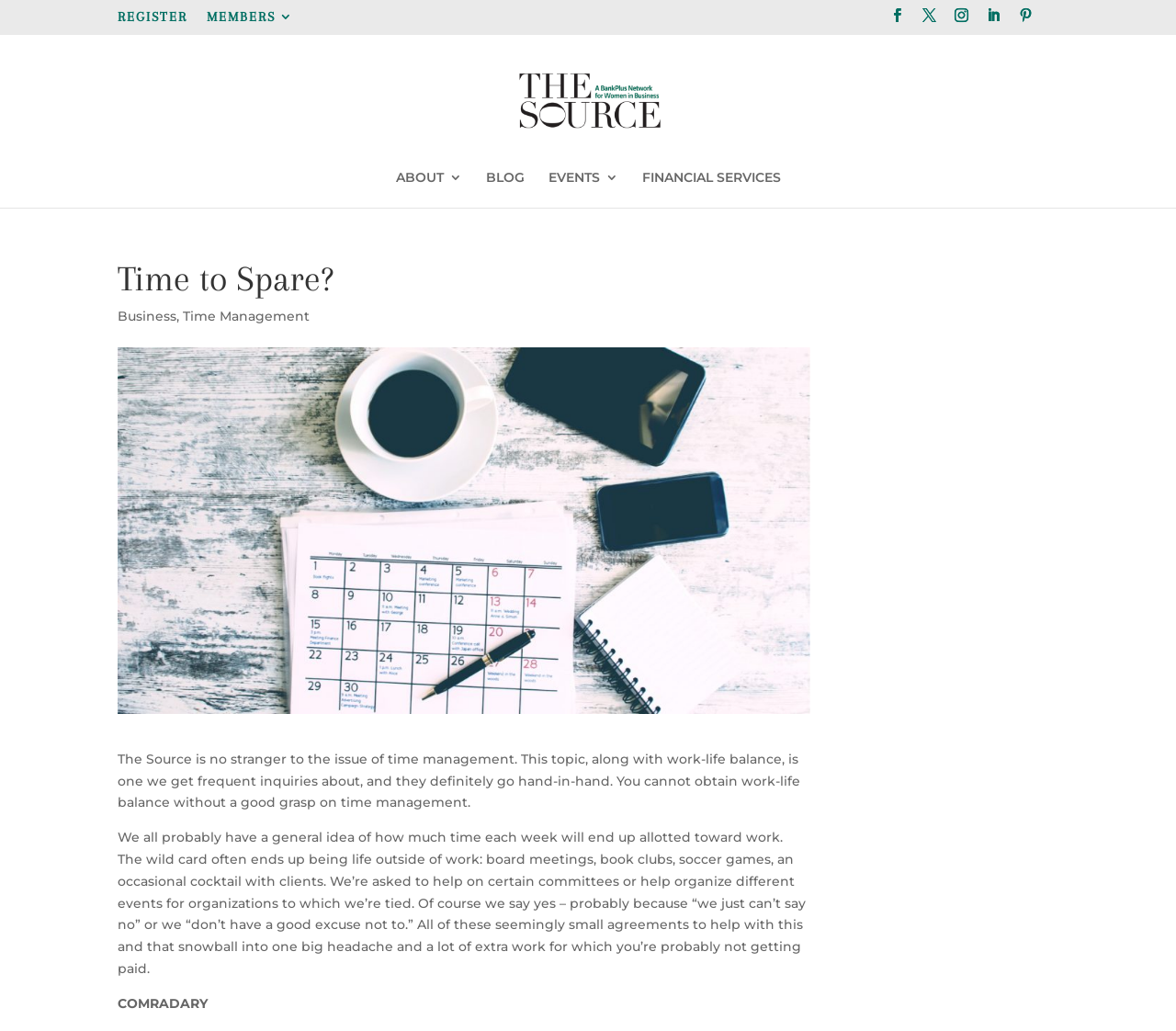Identify the bounding box coordinates of the area that should be clicked in order to complete the given instruction: "Click the LinkedIn link". The bounding box coordinates should be four float numbers between 0 and 1, i.e., [left, top, right, bottom].

[0.839, 0.008, 0.852, 0.033]